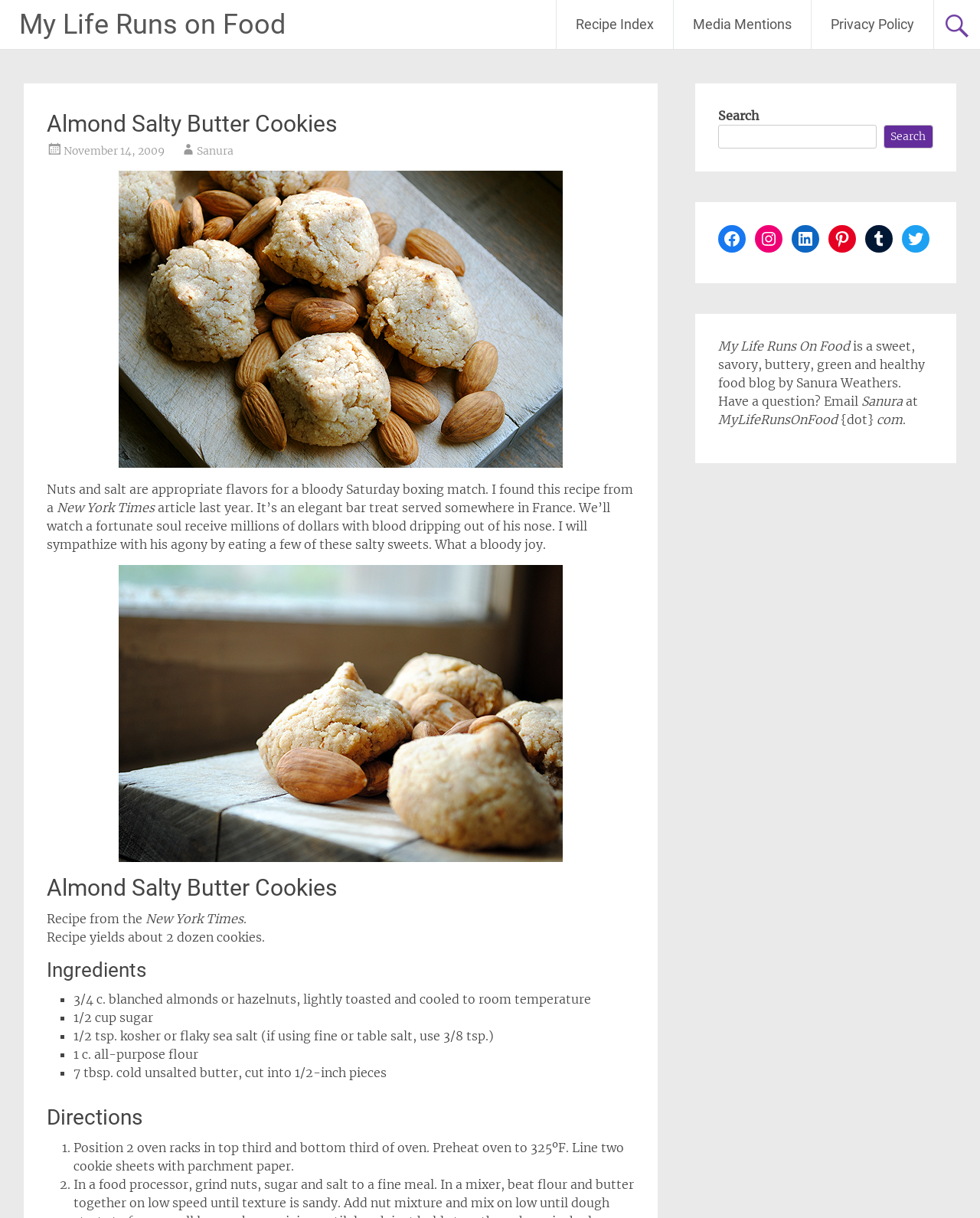Extract the bounding box coordinates of the UI element described: "parent_node: Search name="s"". Provide the coordinates in the format [left, top, right, bottom] with values ranging from 0 to 1.

[0.733, 0.102, 0.894, 0.122]